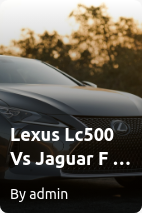Use a single word or phrase to answer the question: 
Who is the intended audience of the content?

Enthusiasts and potential buyers